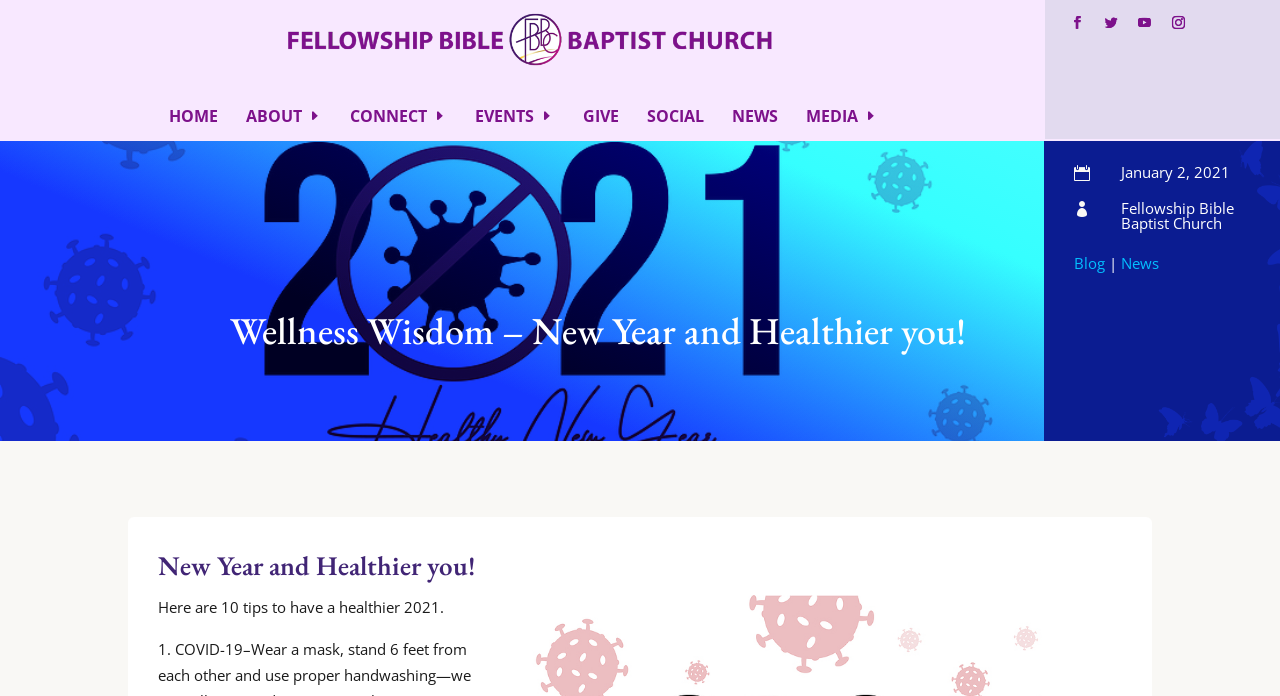Reply to the question with a single word or phrase:
What is the first tip for a healthier 2021?

Not mentioned